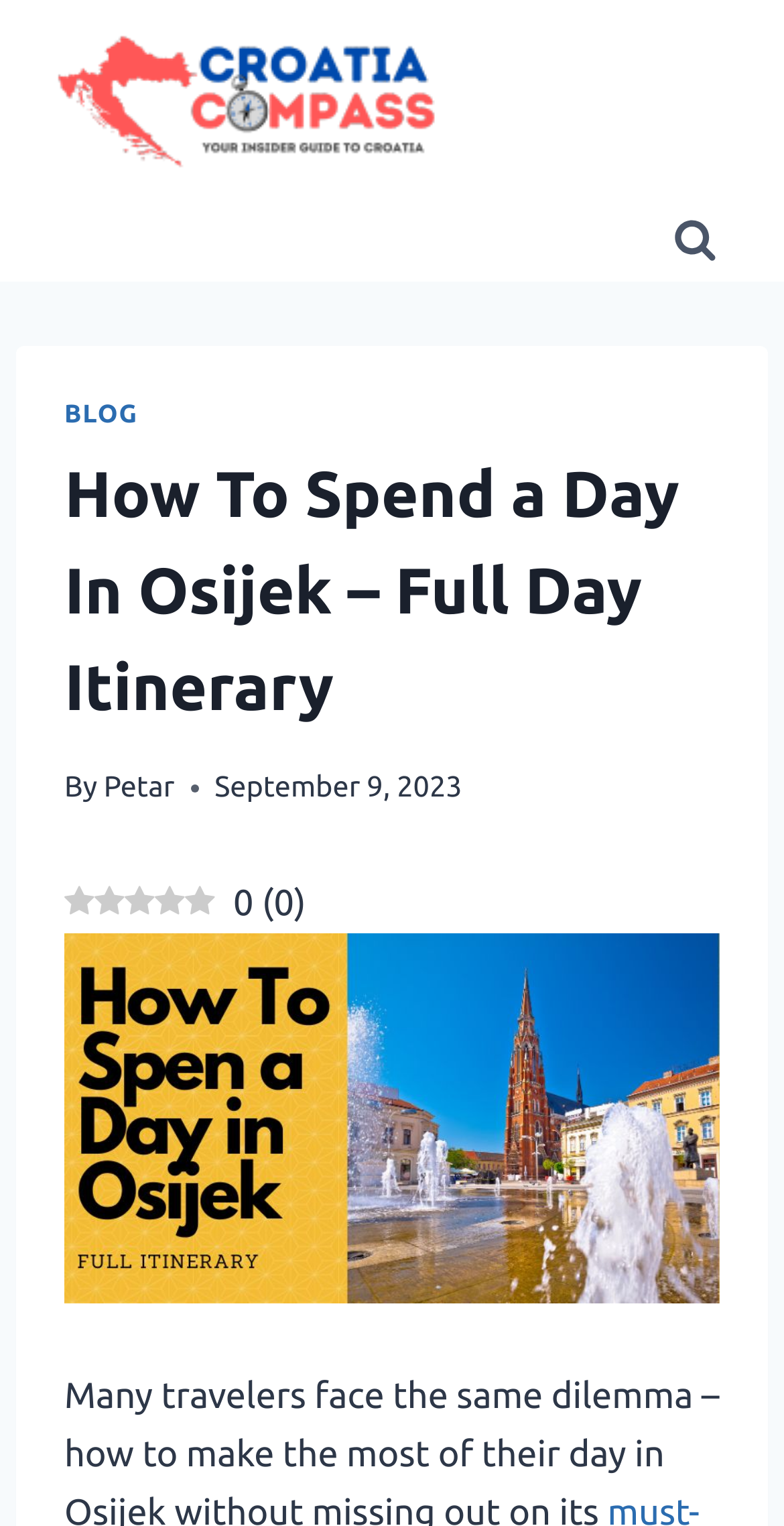Answer with a single word or phrase: 
What is the name of the website?

Croatia Compass